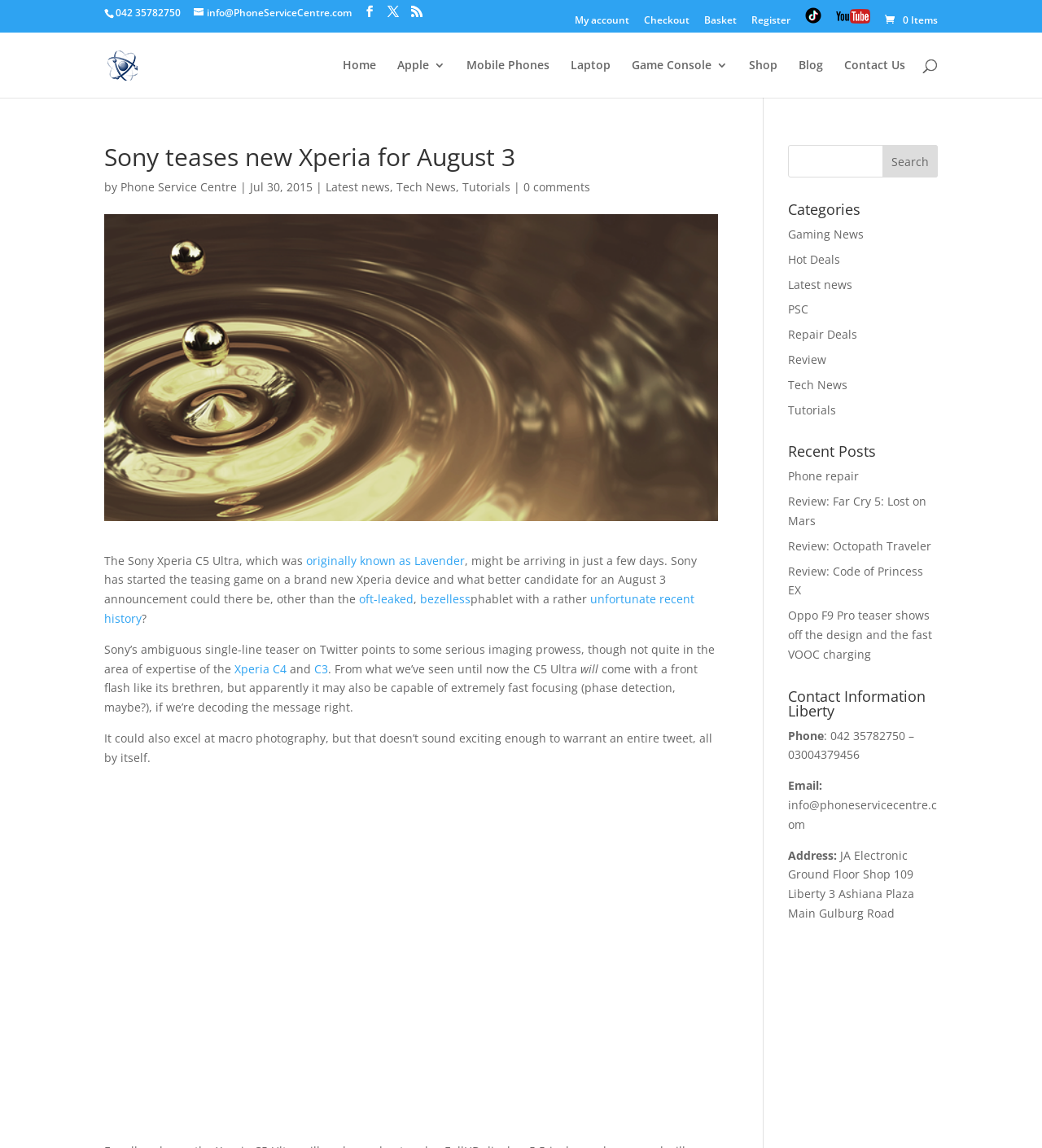Identify and extract the main heading from the webpage.

Sony teases new Xperia for August 3